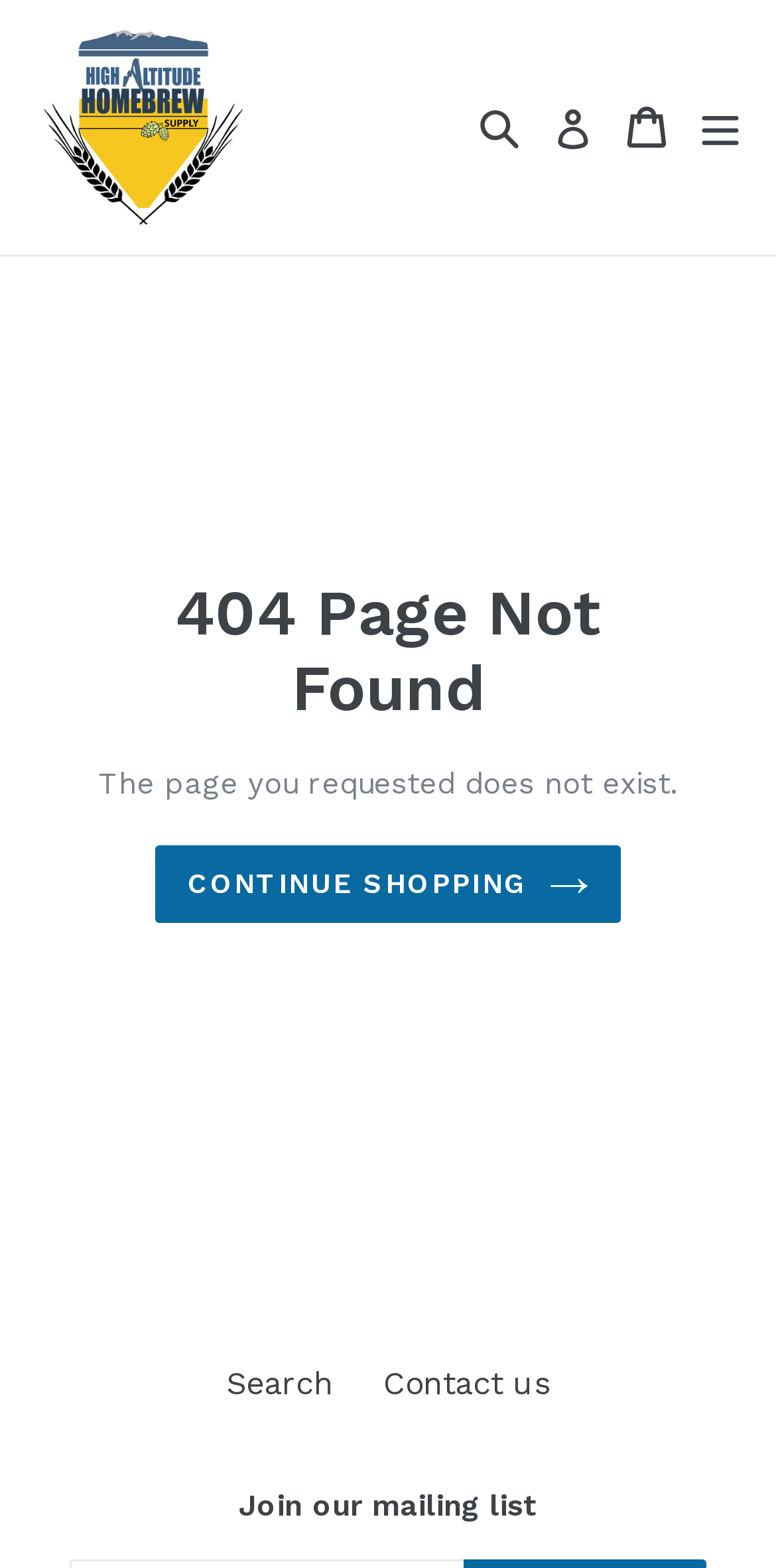Highlight the bounding box coordinates of the element that should be clicked to carry out the following instruction: "Search for products". The coordinates must be given as four float numbers ranging from 0 to 1, i.e., [left, top, right, bottom].

[0.603, 0.039, 0.685, 0.123]